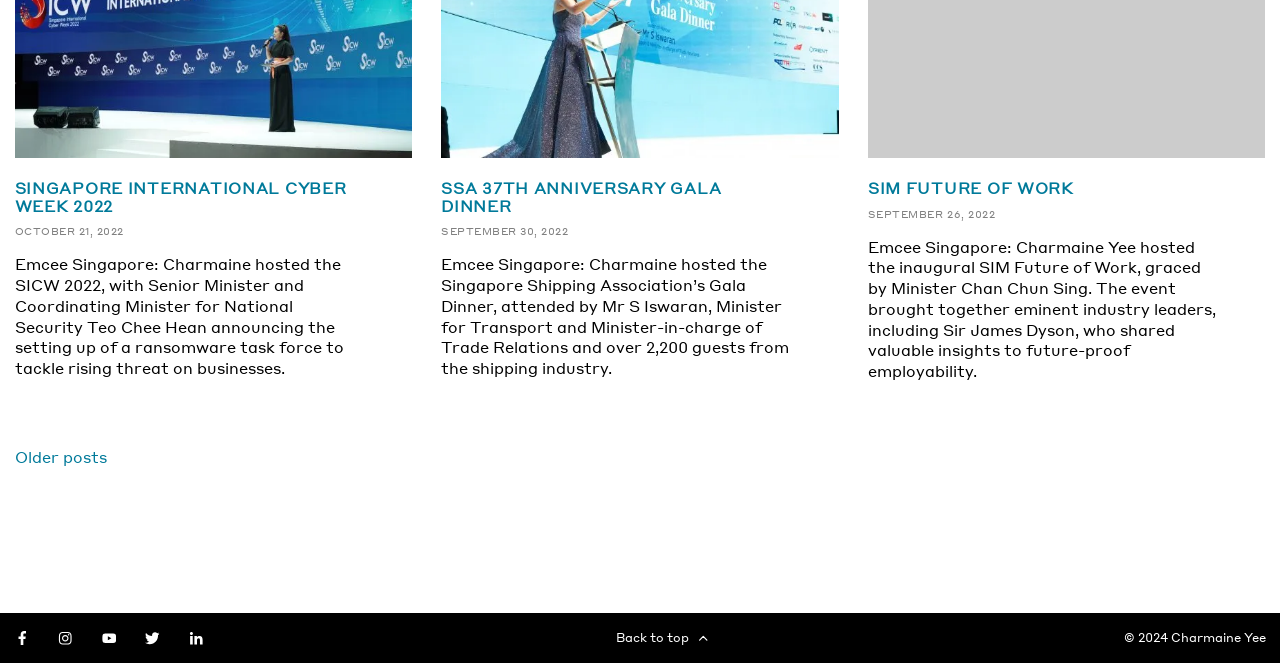Extract the bounding box of the UI element described as: "Older posts".

[0.011, 0.676, 0.083, 0.703]